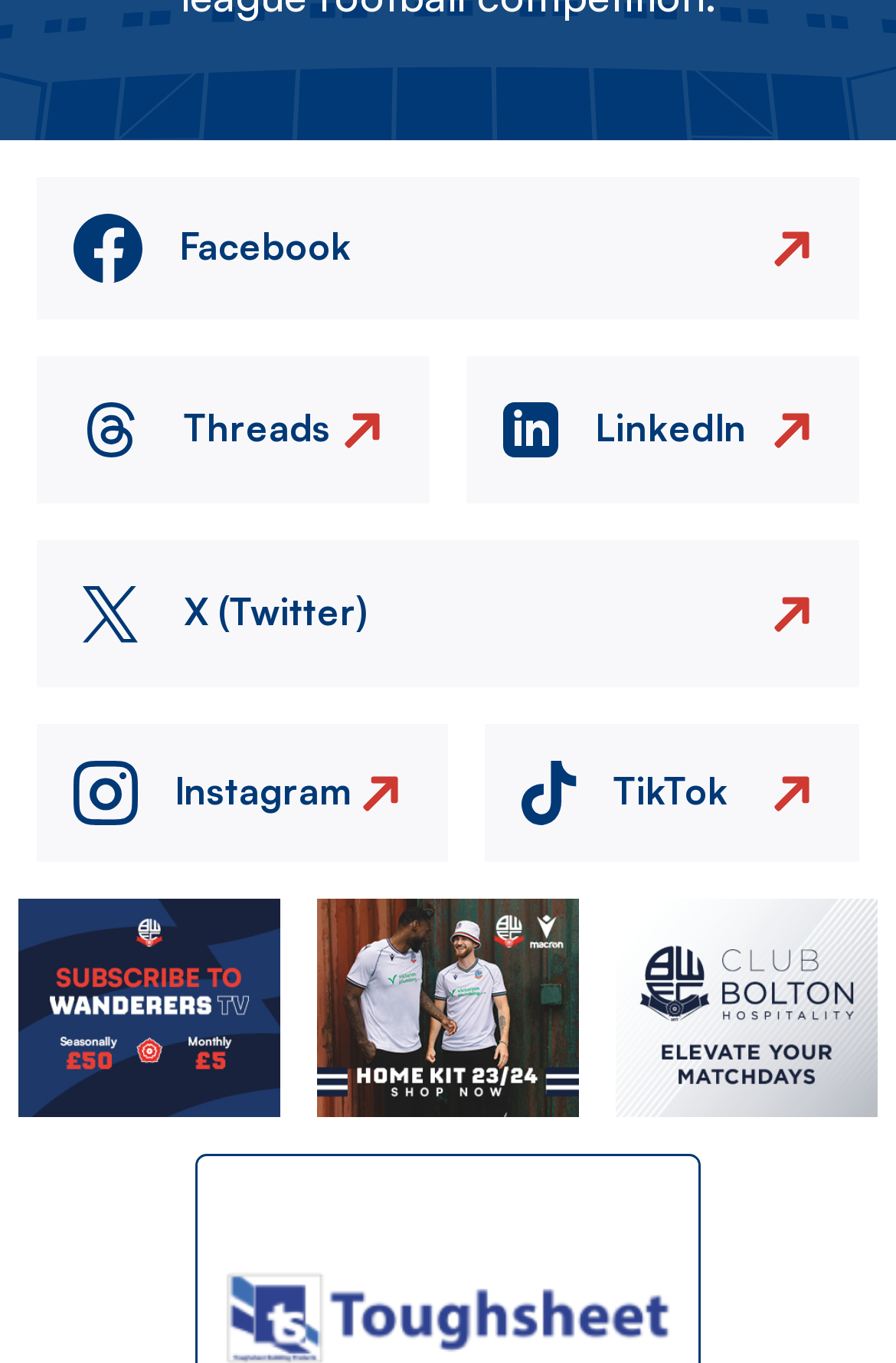How many image elements are associated with the social media links?
Use the information from the image to give a detailed answer to the question.

I counted the number of image elements associated with the social media links, which are the image elements associated with the 'Facebook', 'Threads', 'LinkedIn', 'X (Twitter) X Icon', and 'Instagram' link elements, and found that there are 5 image elements associated with the social media links.